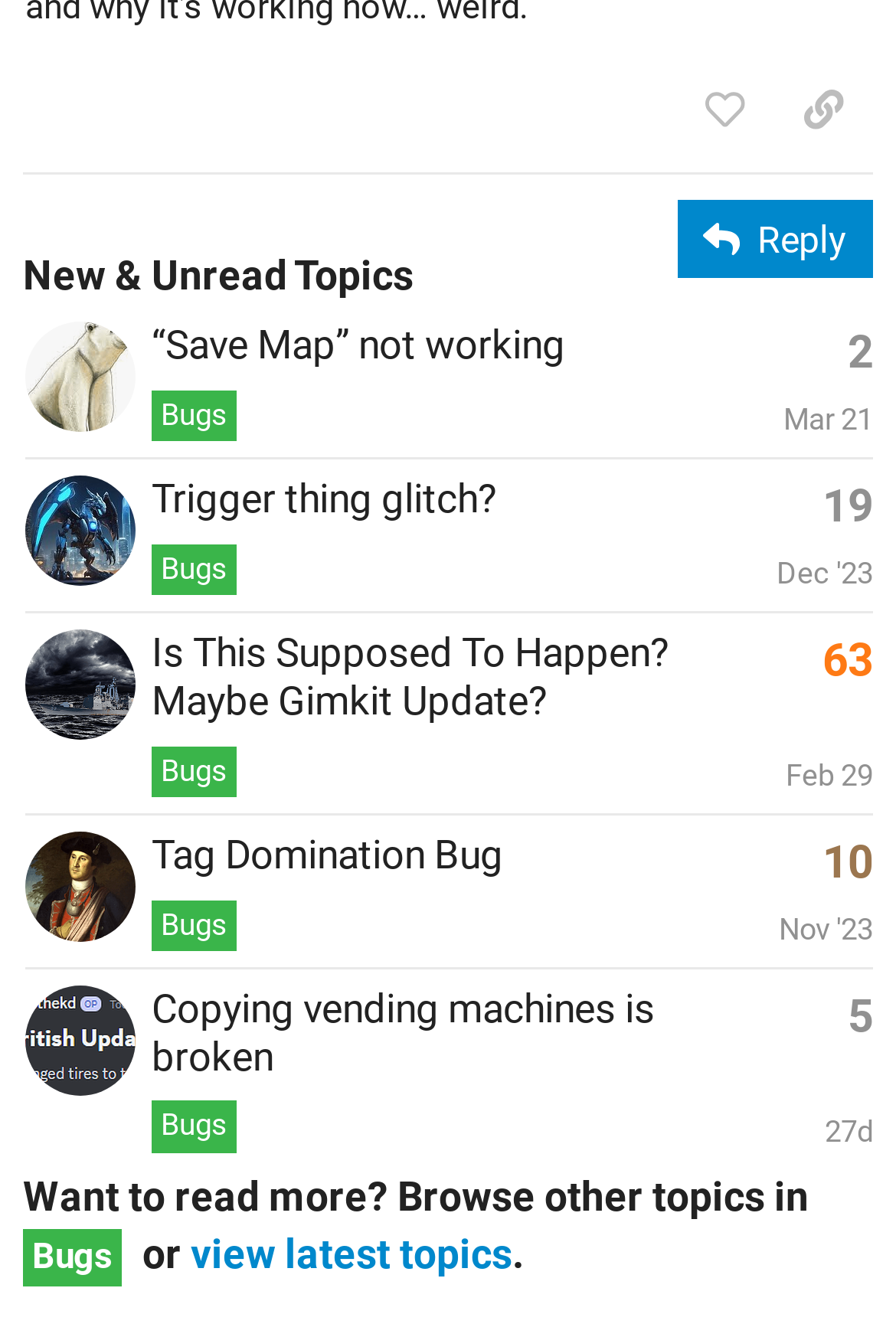Please identify the bounding box coordinates of the clickable area that will allow you to execute the instruction: "Click the 'Reply' button".

[0.756, 0.15, 0.974, 0.208]